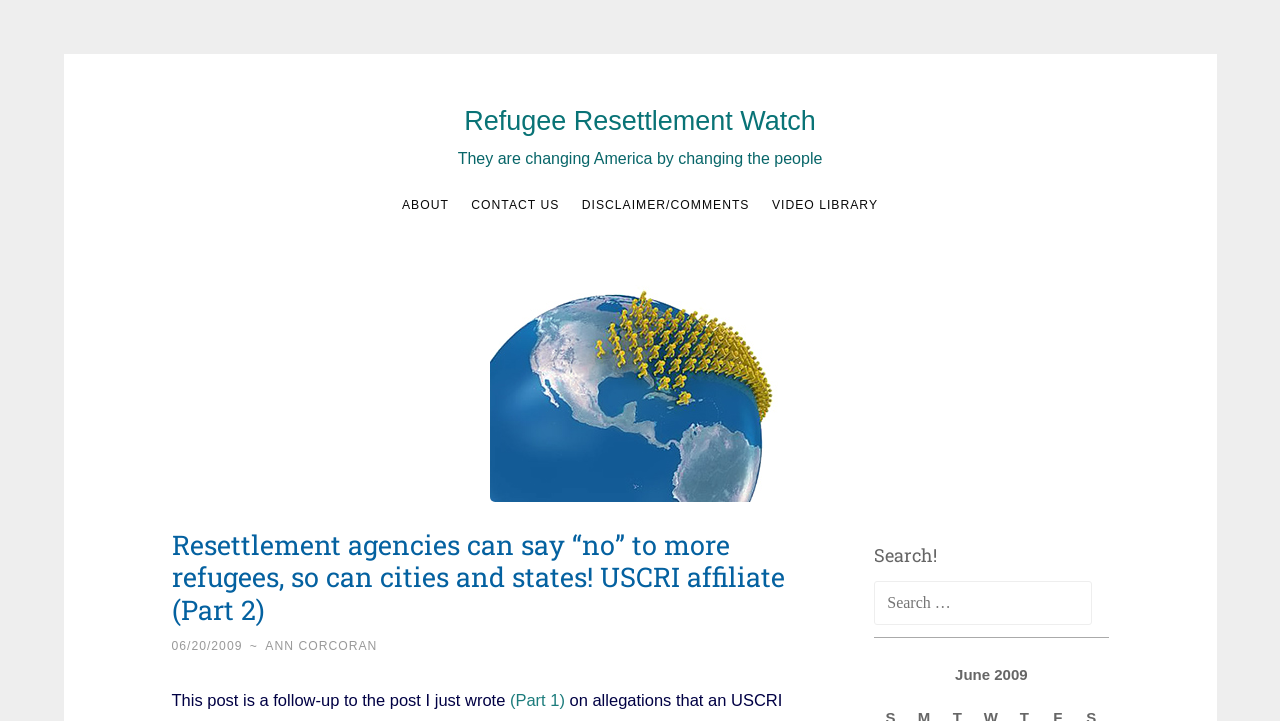Using the webpage screenshot and the element description (Part 1), determine the bounding box coordinates. Specify the coordinates in the format (top-left x, top-left y, bottom-right x, bottom-right y) with values ranging from 0 to 1.

[0.398, 0.959, 0.441, 0.984]